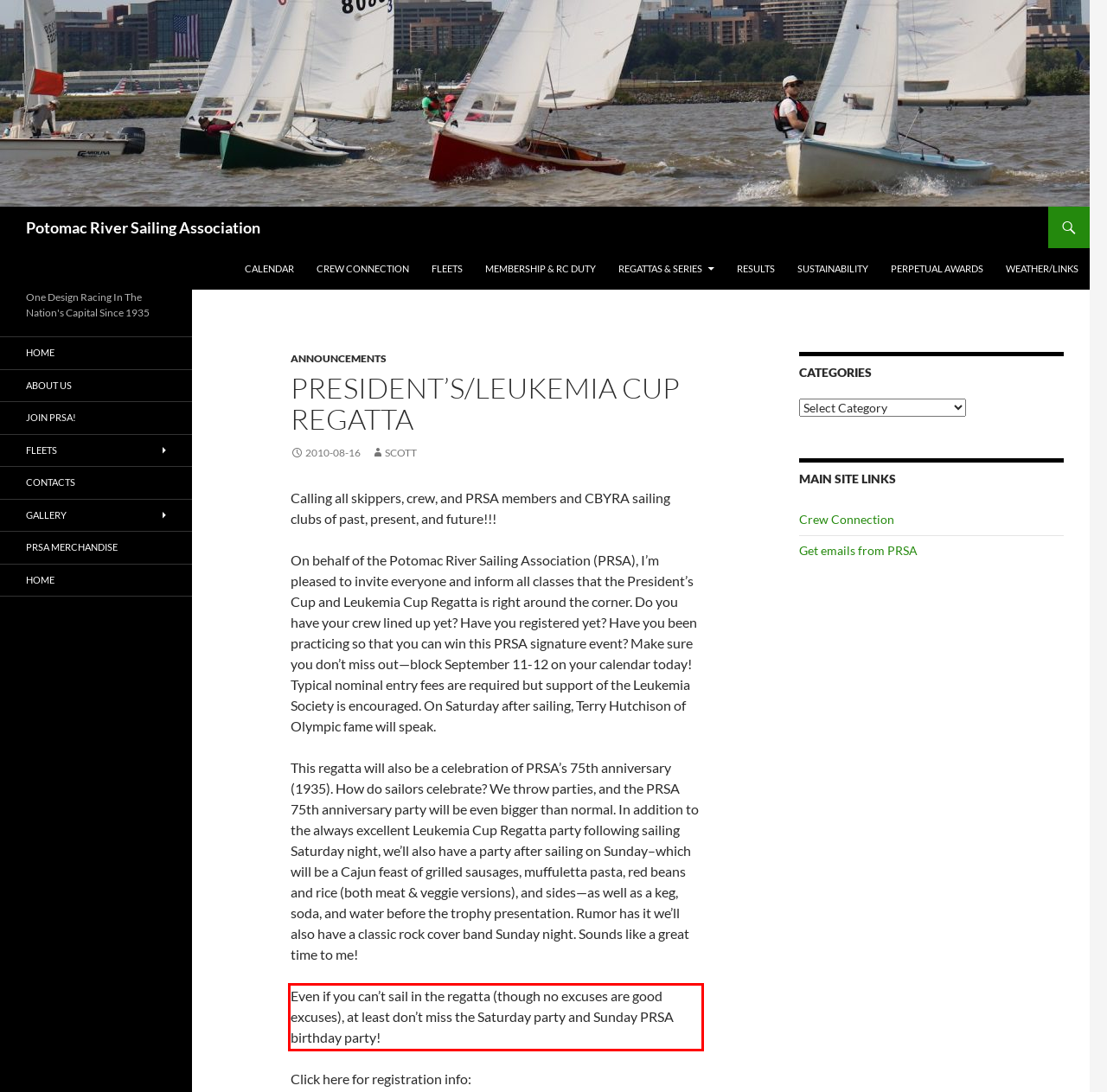Please look at the screenshot provided and find the red bounding box. Extract the text content contained within this bounding box.

Even if you can’t sail in the regatta (though no excuses are good excuses), at least don’t miss the Saturday party and Sunday PRSA birthday party!